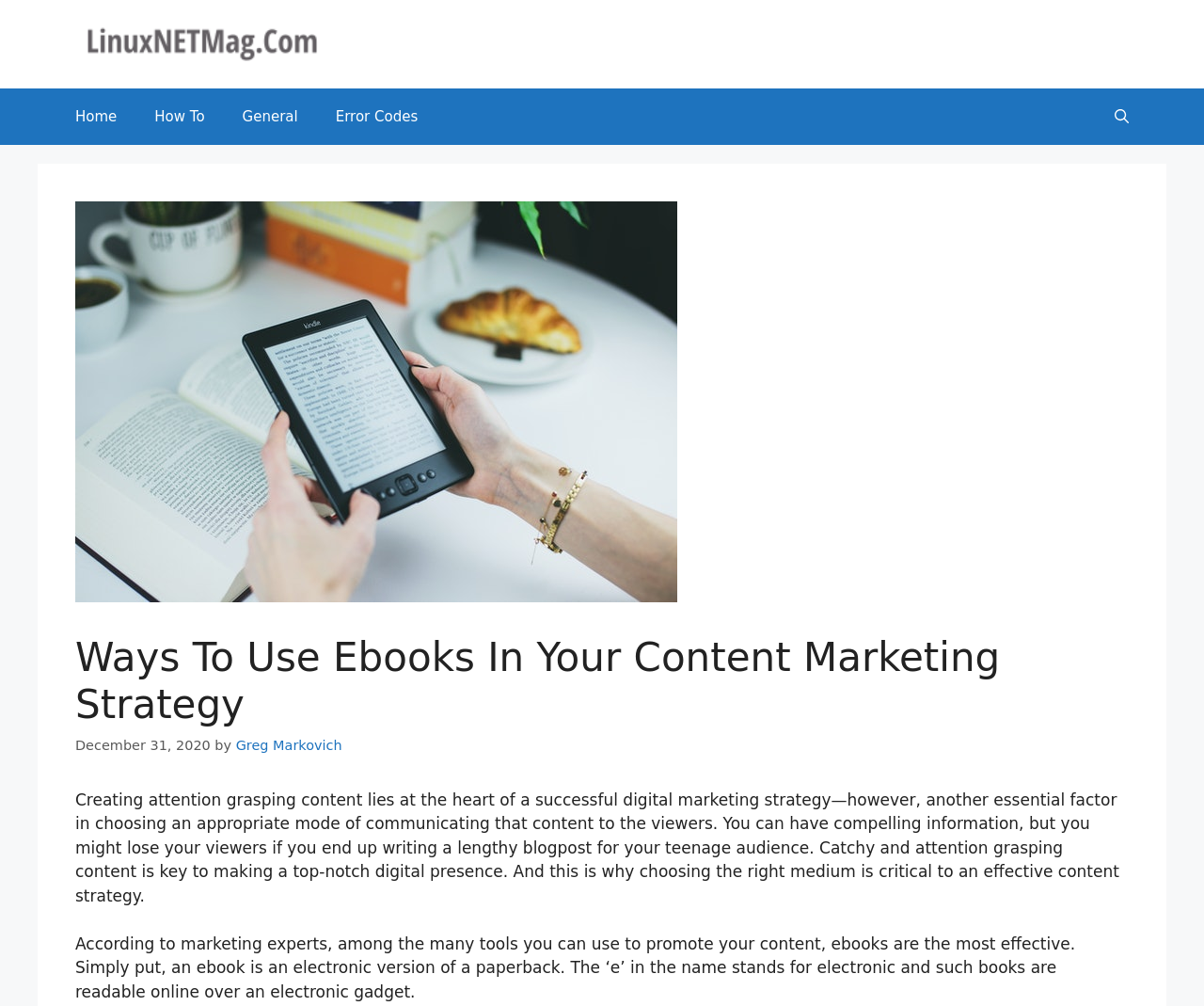Identify and provide the bounding box coordinates of the UI element described: "aria-label="Open Search Bar"". The coordinates should be formatted as [left, top, right, bottom], with each number being a float between 0 and 1.

[0.91, 0.088, 0.953, 0.144]